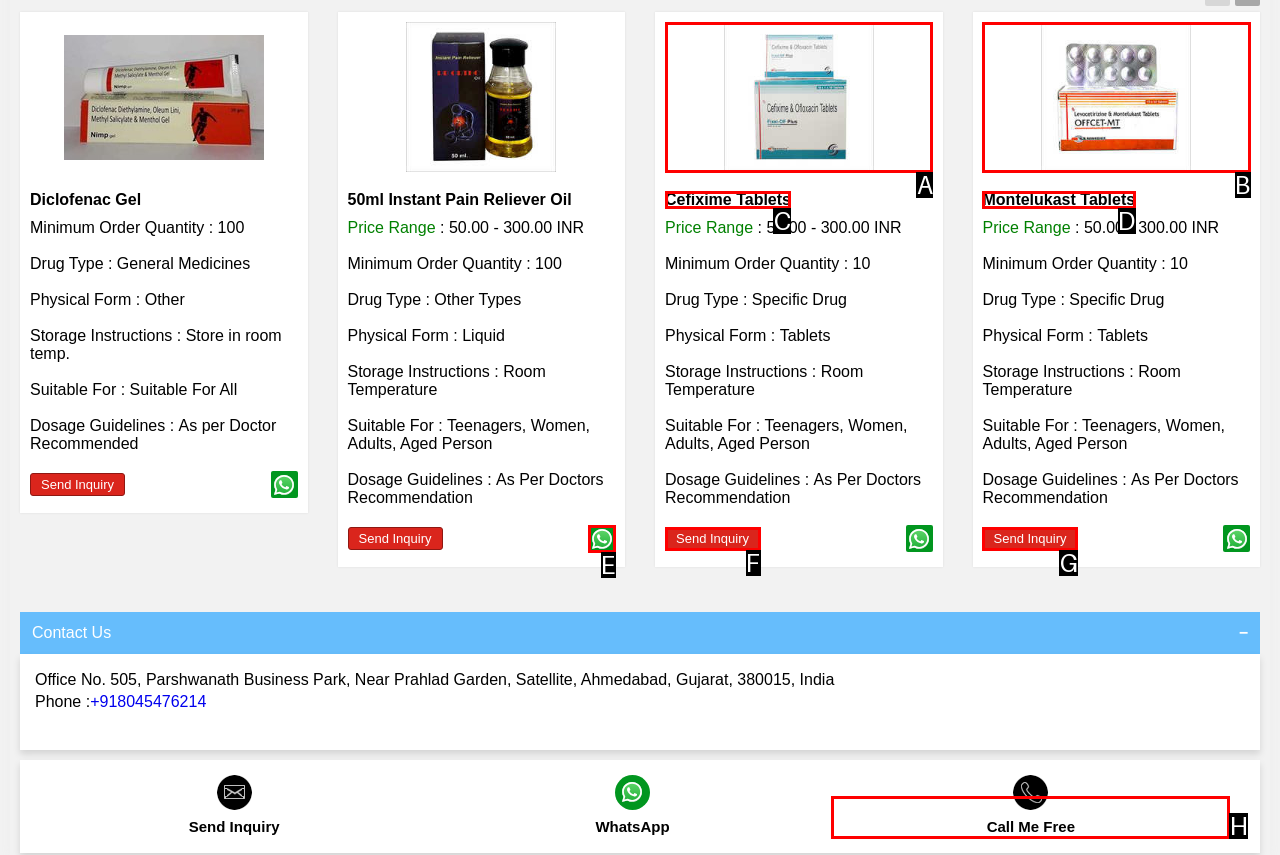Determine which option aligns with the description: alt="Montelukast Tablets". Provide the letter of the chosen option directly.

B